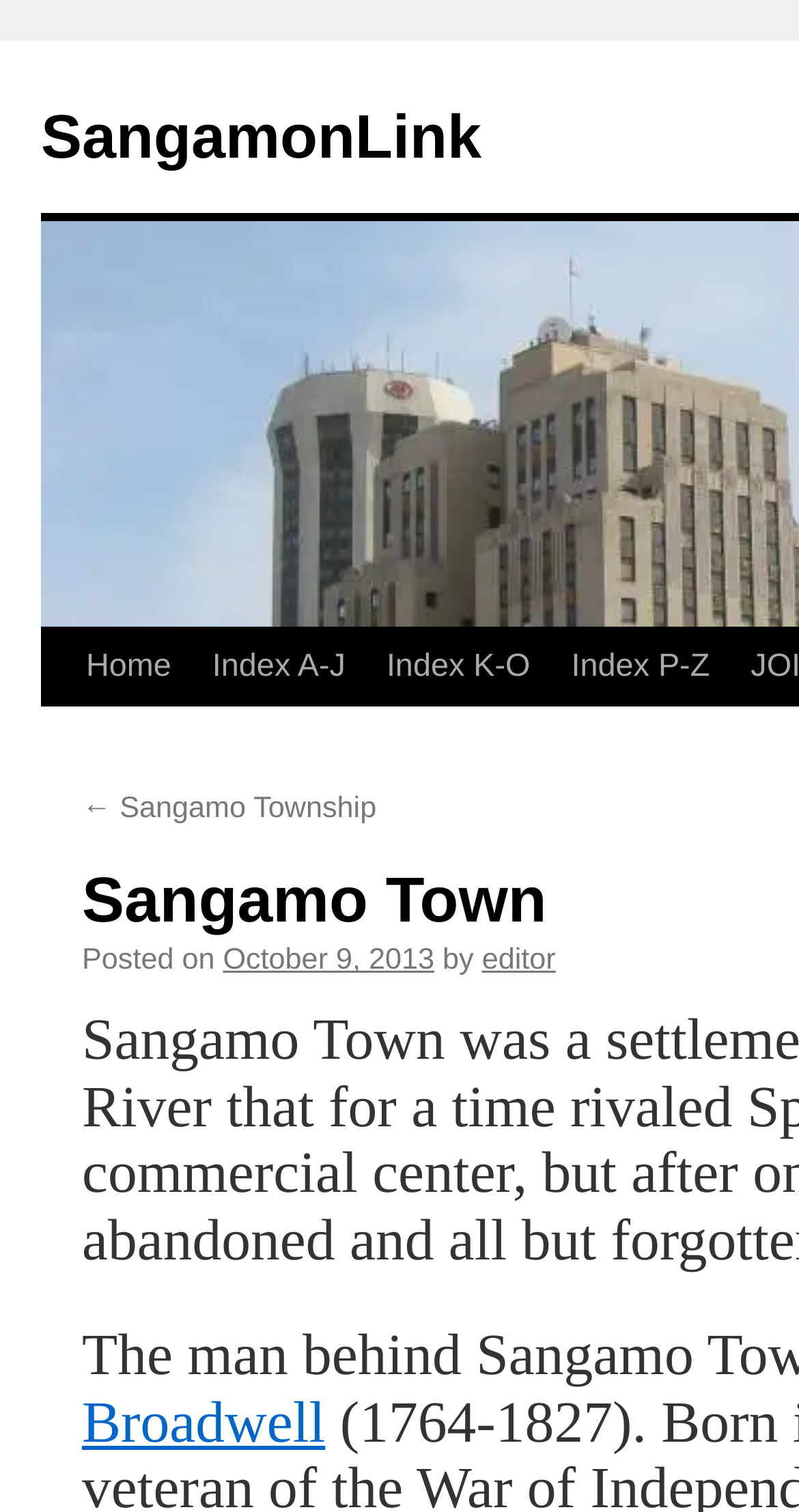Specify the bounding box coordinates for the region that must be clicked to perform the given instruction: "go to SangamonLink".

[0.051, 0.069, 0.603, 0.114]